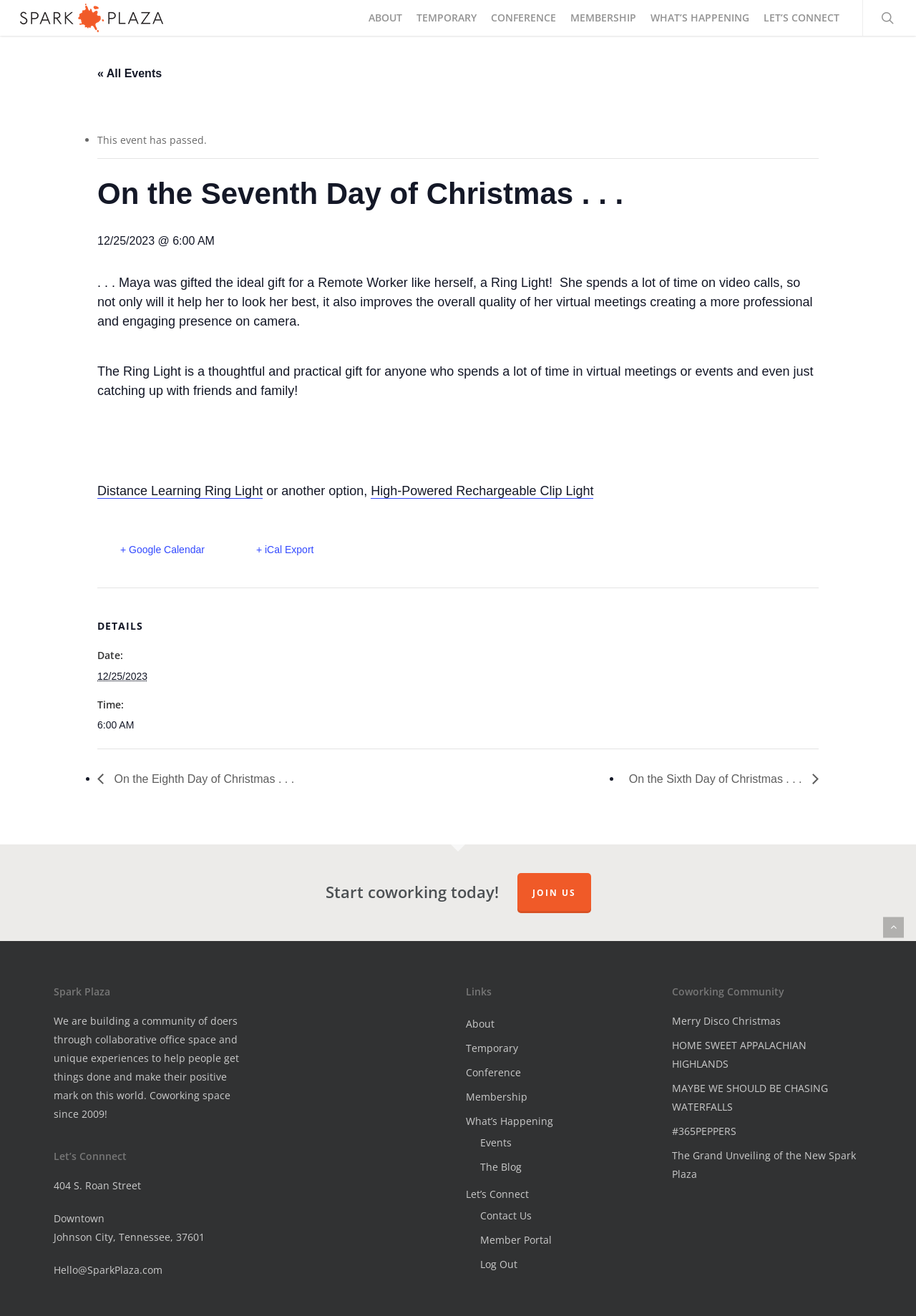What is the event title?
Using the visual information, answer the question in a single word or phrase.

On the Seventh Day of Christmas...